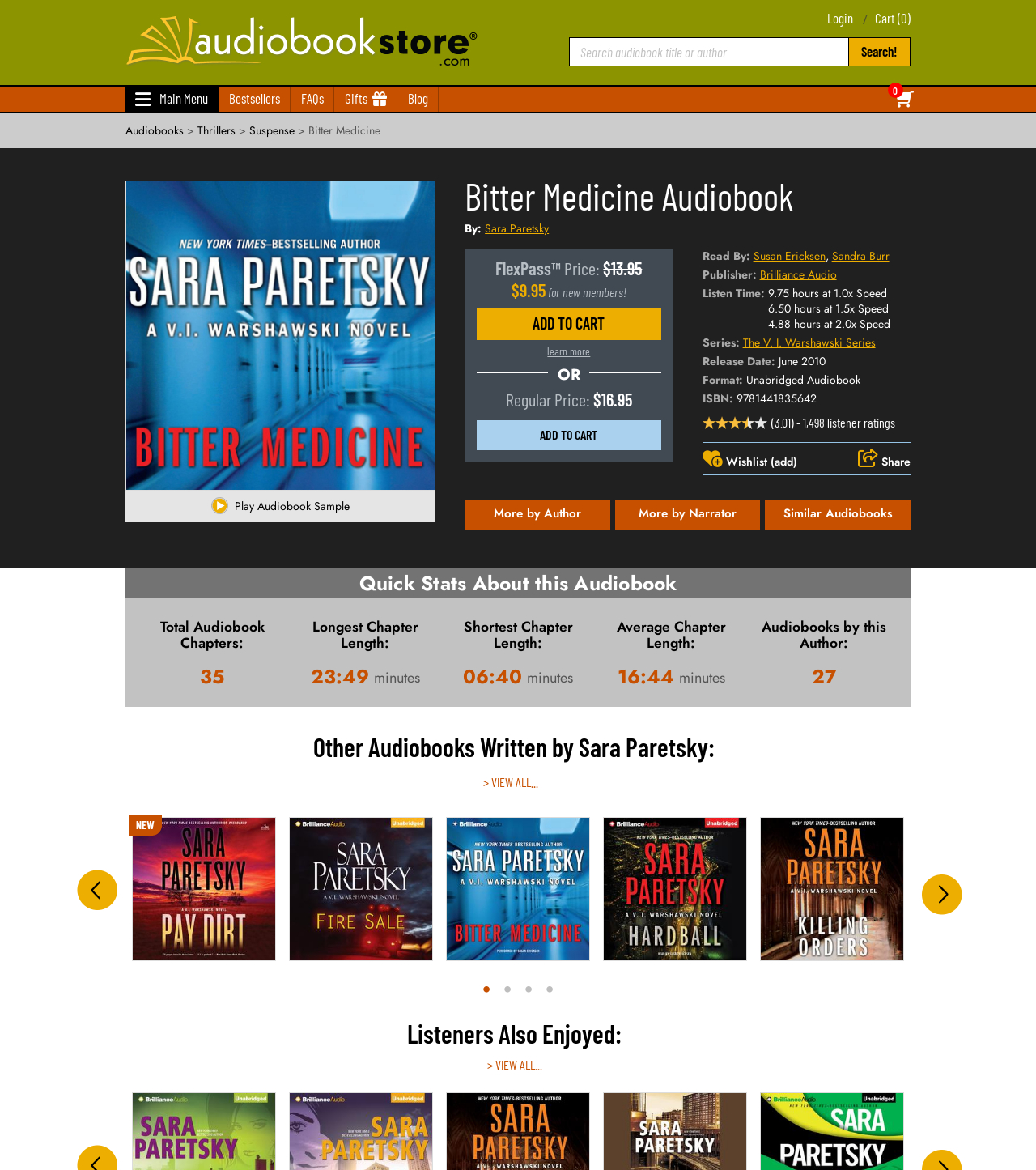Please identify the bounding box coordinates of the element I should click to complete this instruction: 'Login to account'. The coordinates should be given as four float numbers between 0 and 1, like this: [left, top, right, bottom].

[0.798, 0.008, 0.823, 0.022]